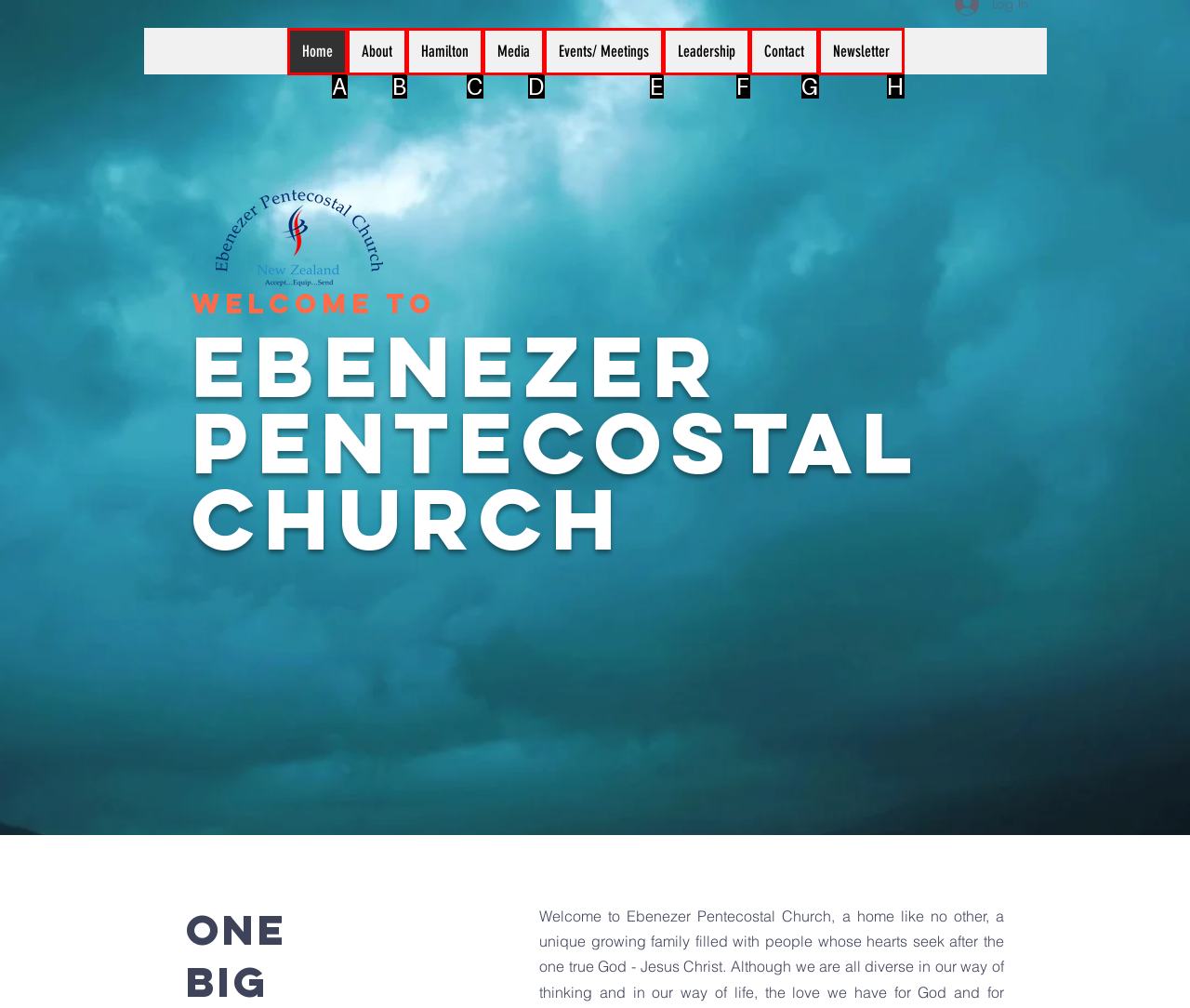Find the option that aligns with: Home
Provide the letter of the corresponding option.

A